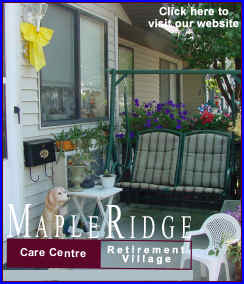Generate a detailed explanation of the scene depicted in the image.

This inviting image features a cozy outdoor seating area at Marle Ridge Care Centre, a Retirement Village. The setting is adorned with vibrant flowers and greenery, enhancing the welcoming atmosphere. A decorative yellow ribbon can be seen hanging from the entrance, adding a cheerful touch. The two cushioned chairs suggest a comfortable space for relaxation or socializing. A small side table holds a few decorative items, and a friendly dog rests nearby. In the corner, a sign invites visitors to learn more by clicking to visit their website, making it easy for interested individuals to access more information about the care center.